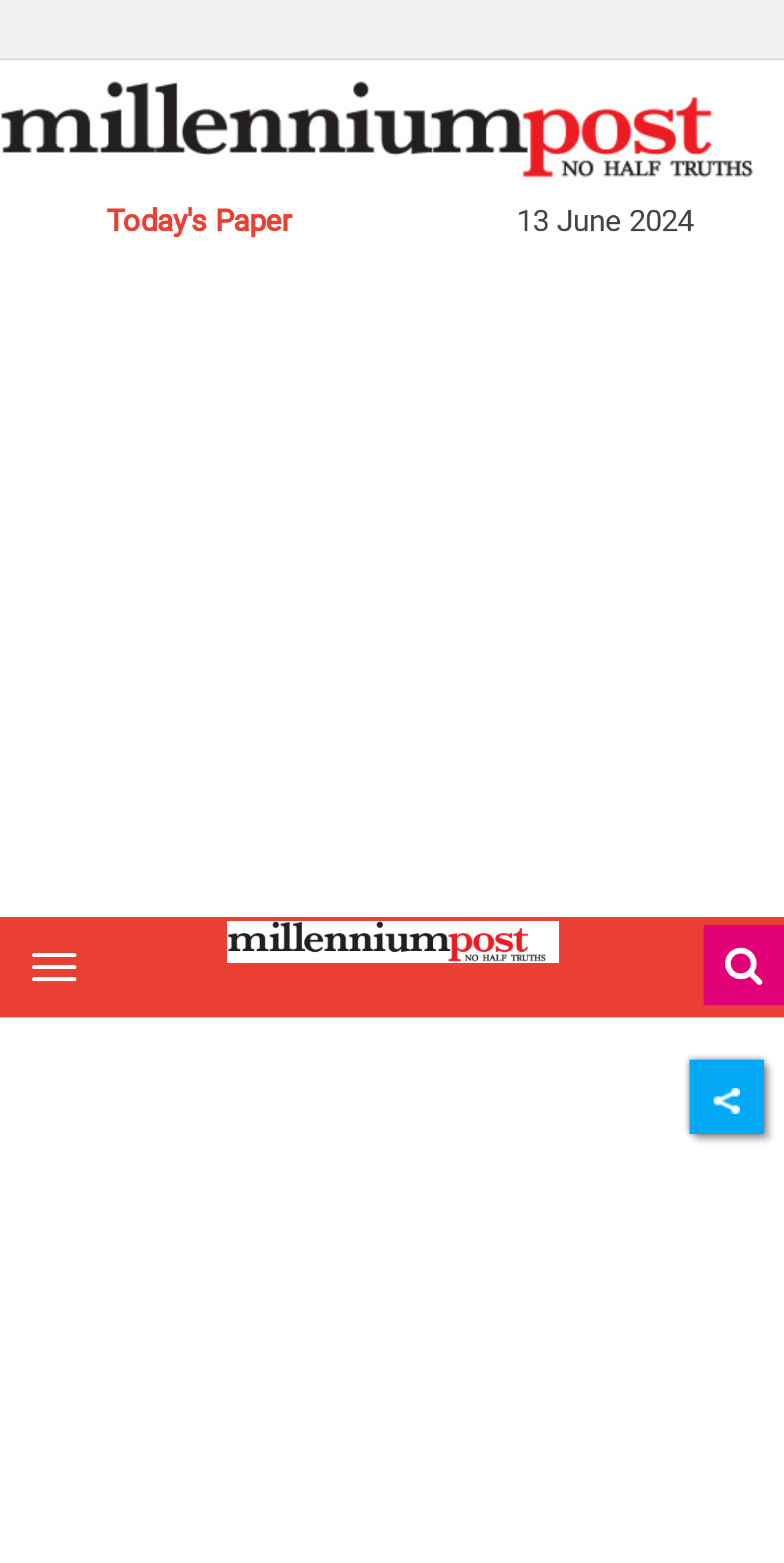Give a one-word or phrase response to the following question: What is the text on the search textbox?

Enter your search term...